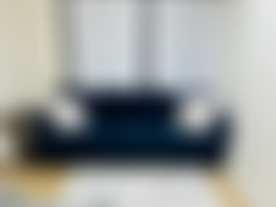Offer a thorough description of the image.

The image features a cozy, inviting therapy space, highlighted by a plush navy blue sofa adorned with white throw pillows, creating a serene atmosphere conducive to comfort and reflection. The light-colored walls enhance the openness of the room, while natural light streams in through two large windows adorned with simple blinds, contributing to the calming ambiance. A soft, neutral-toned rug lays beneath the sofa, adding warmth to the hardwood floor and completing the tranquil setting, perfect for therapy sessions or consultations.